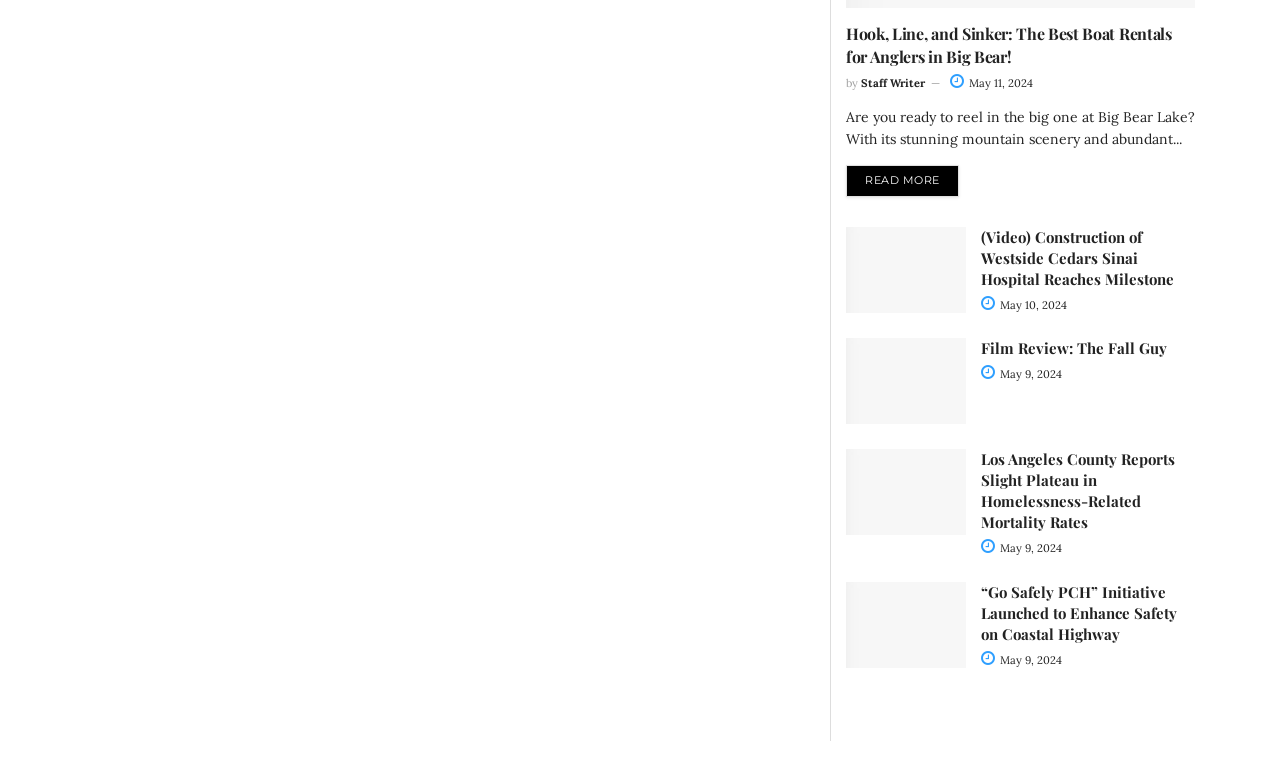Using the element description provided, determine the bounding box coordinates in the format (top-left x, top-left y, bottom-right x, bottom-right y). Ensure that all values are floating point numbers between 0 and 1. Element description: Film Review: The Fall Guy

[0.766, 0.439, 0.912, 0.465]